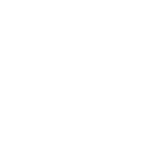What is the brand's mission?
Give a detailed explanation using the information visible in the image.

The brand's mission is to deliver sustainable energy products that match on-grid reliability and safety, which is represented by their logo and commitment to efficient energy solutions.